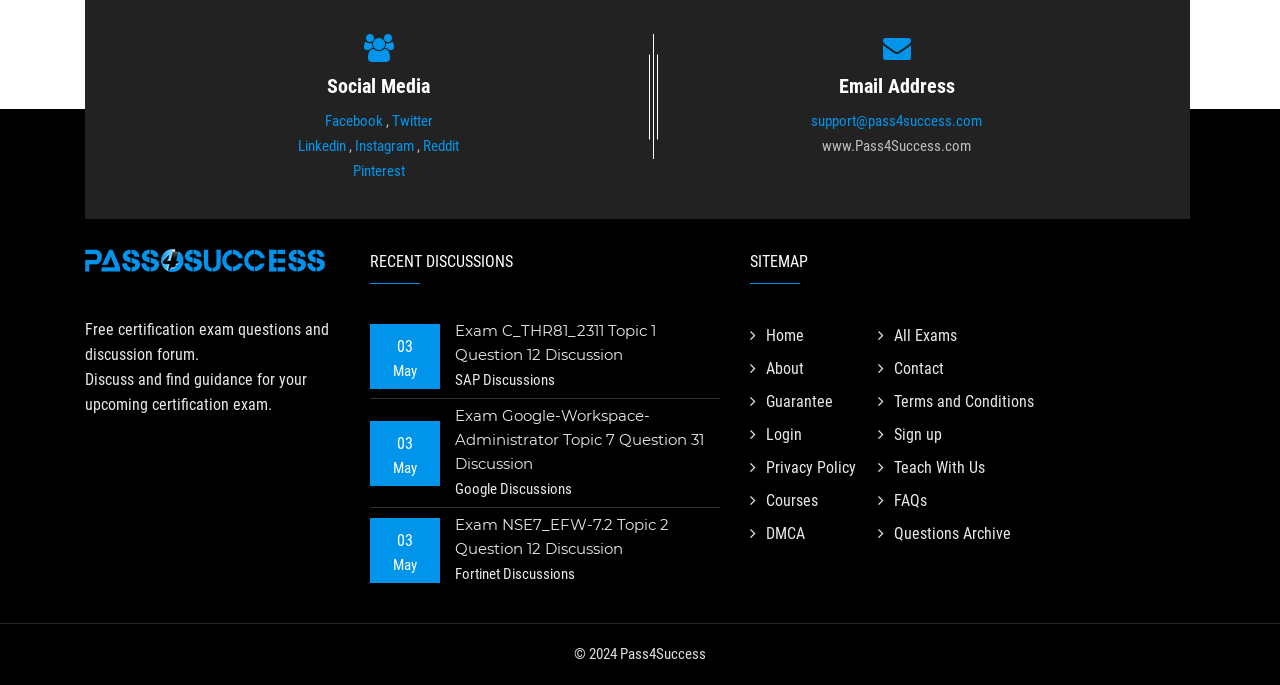Please determine the bounding box coordinates of the area that needs to be clicked to complete this task: 'Discuss Exam C_THR81_2311 Topic 1 Question 12'. The coordinates must be four float numbers between 0 and 1, formatted as [left, top, right, bottom].

[0.355, 0.469, 0.512, 0.531]